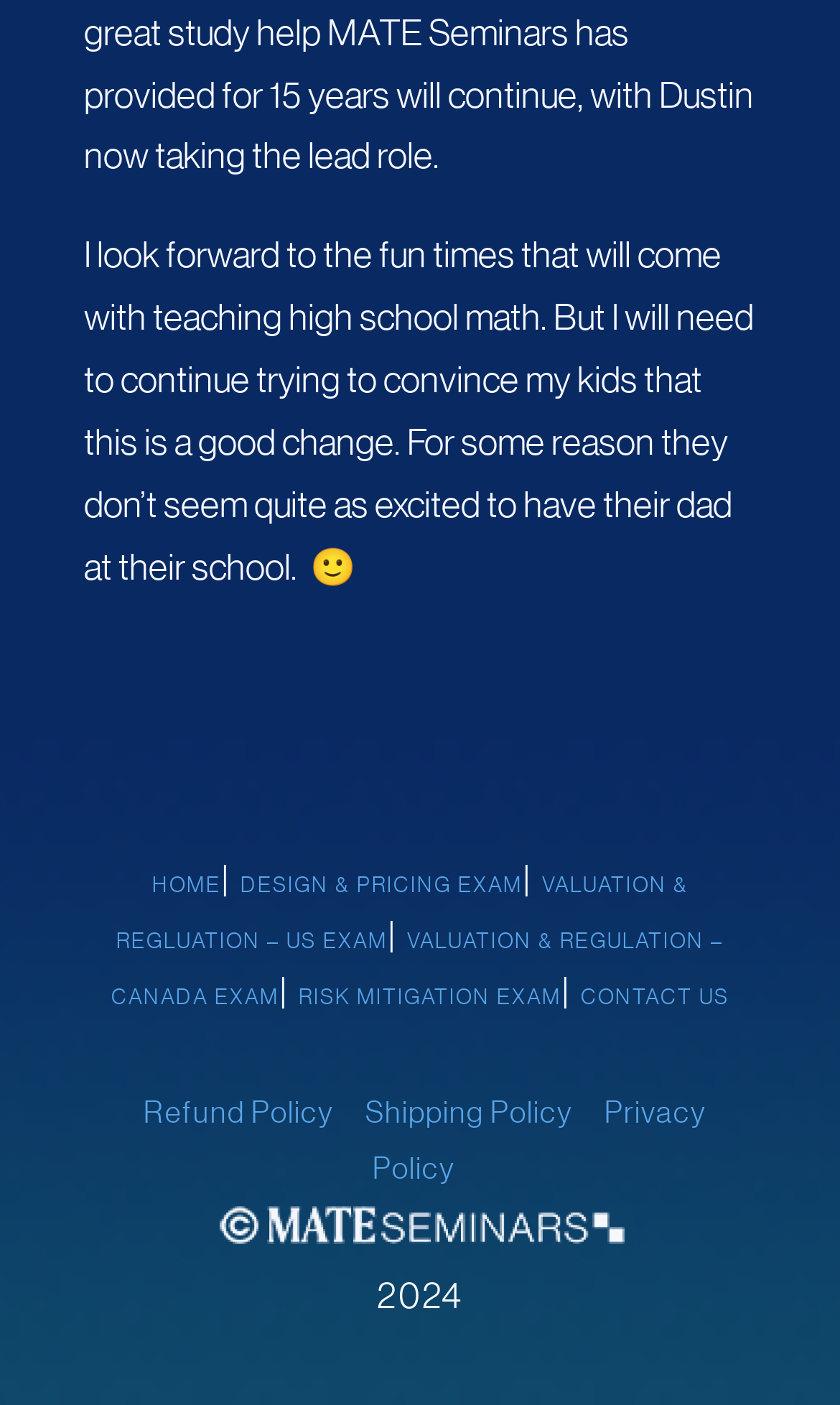What is the purpose of the 'CONTACT US' link?
Please give a detailed and thorough answer to the question, covering all relevant points.

The 'CONTACT US' link is likely provided for users to get in touch with the website owners or administrators, possibly to ask questions or provide feedback.